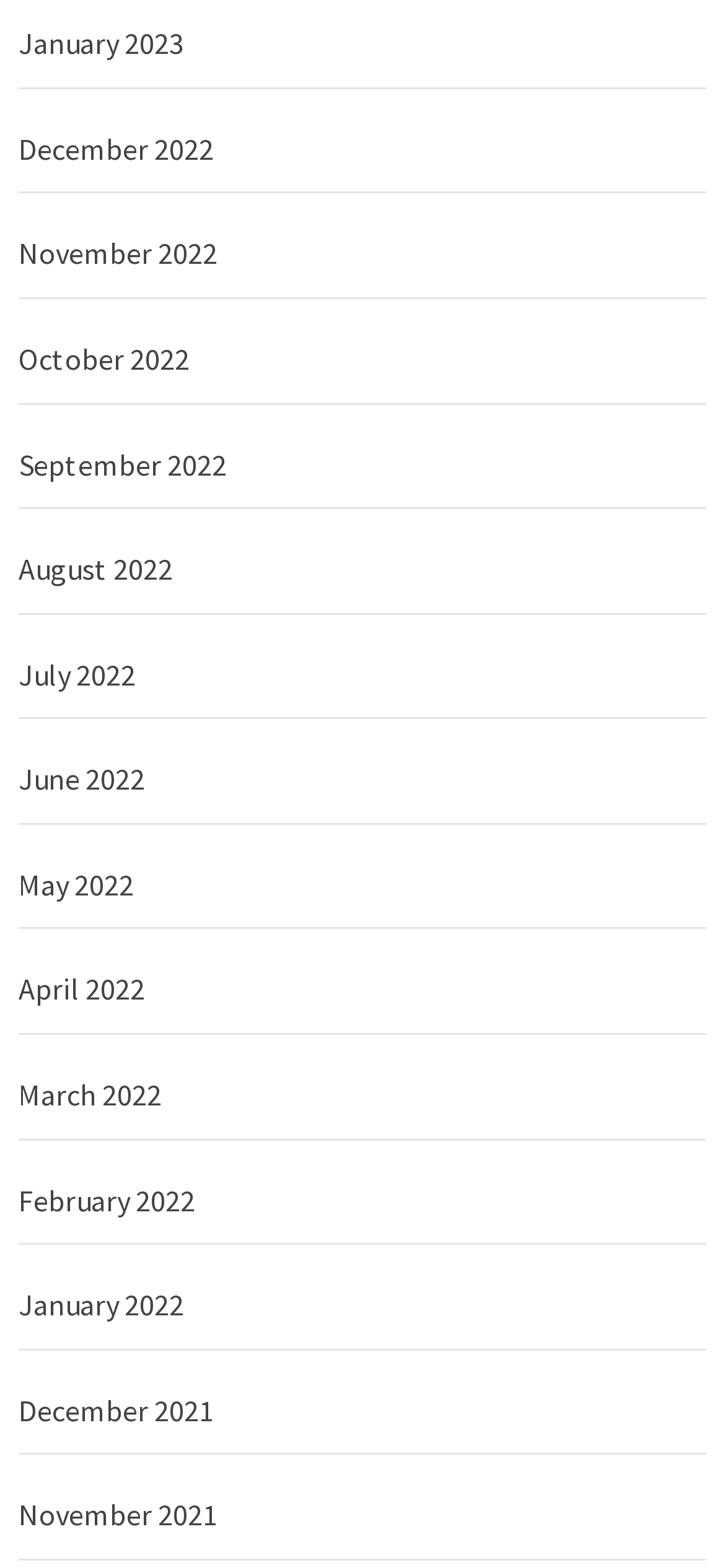What are the months listed on the webpage? From the image, respond with a single word or brief phrase.

Months from 2021 to 2023